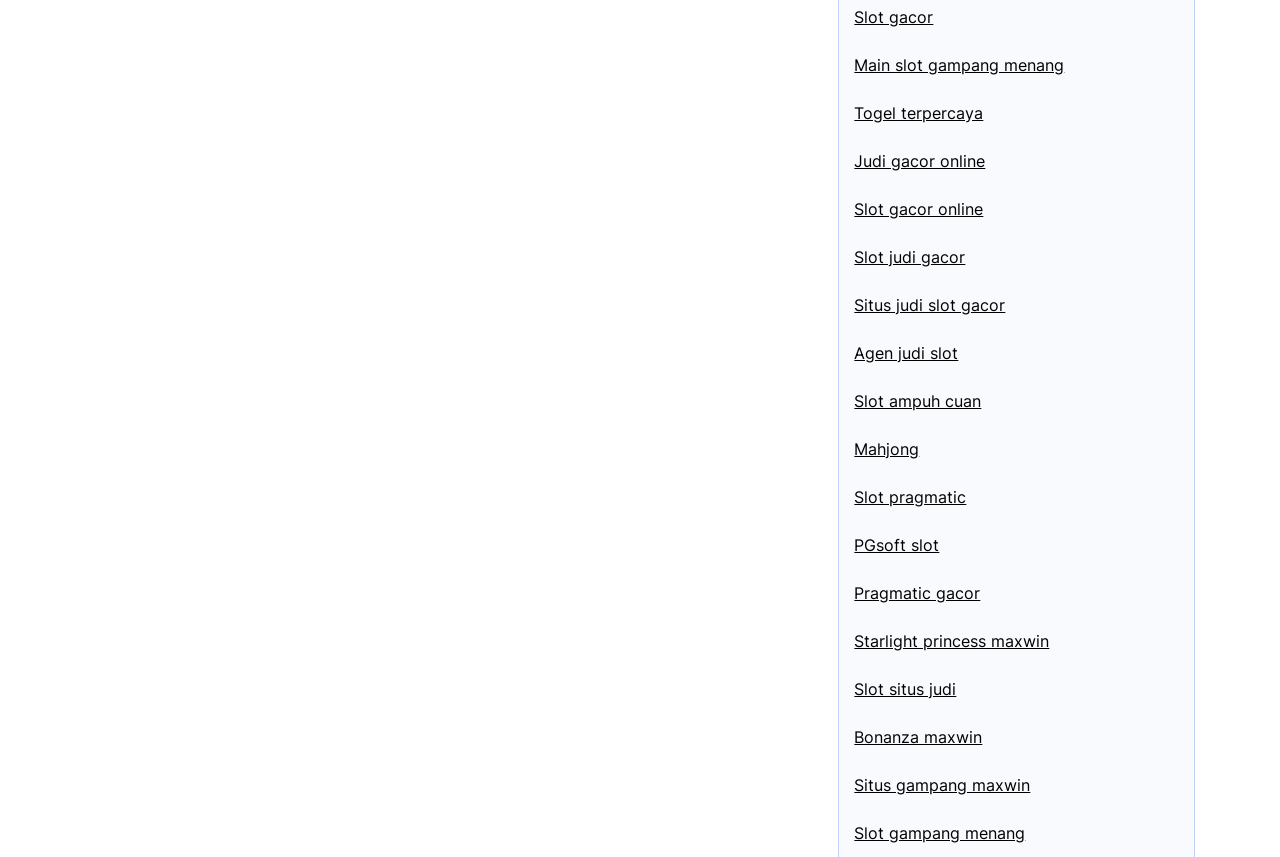Give a succinct answer to this question in a single word or phrase: 
What is the link below 'Togel terpercaya'?

Judi gacor online